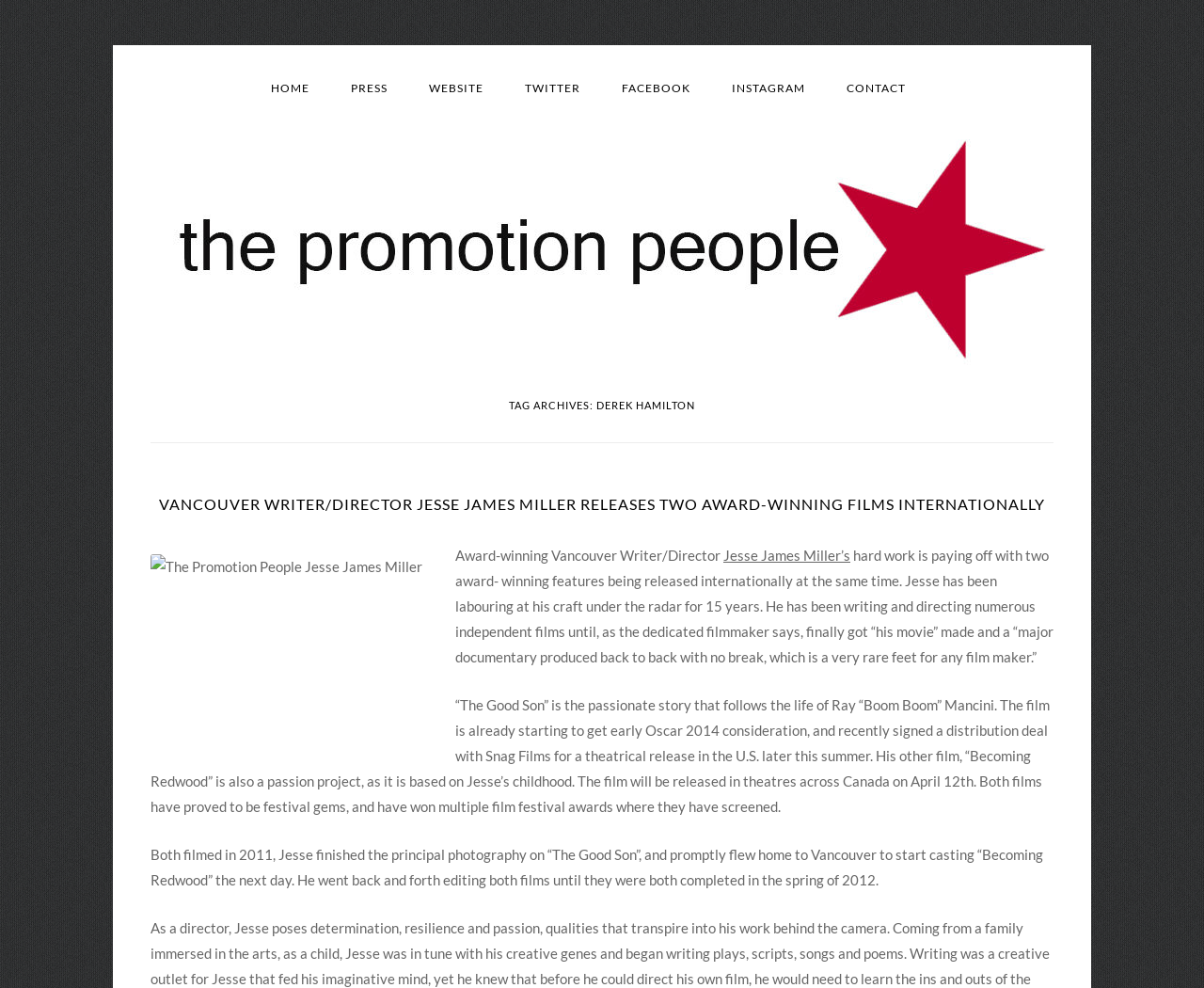Provide the bounding box coordinates for the specified HTML element described in this description: "parent_node: Skip to content". The coordinates should be four float numbers ranging from 0 to 1, in the format [left, top, right, bottom].

[0.125, 0.134, 0.875, 0.372]